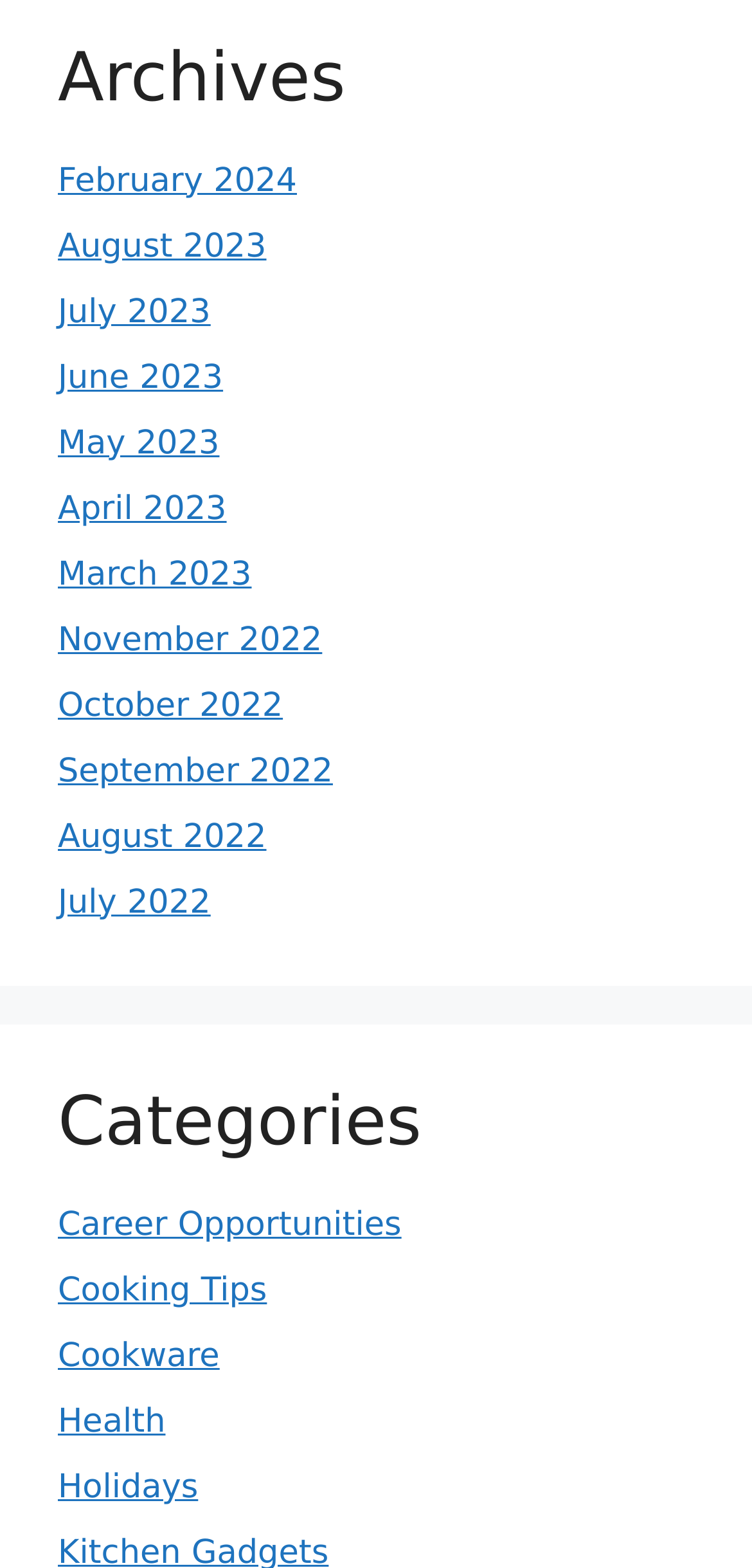Using the provided element description, identify the bounding box coordinates as (top-left x, top-left y, bottom-right x, bottom-right y). Ensure all values are between 0 and 1. Description: Digital Marketing

None